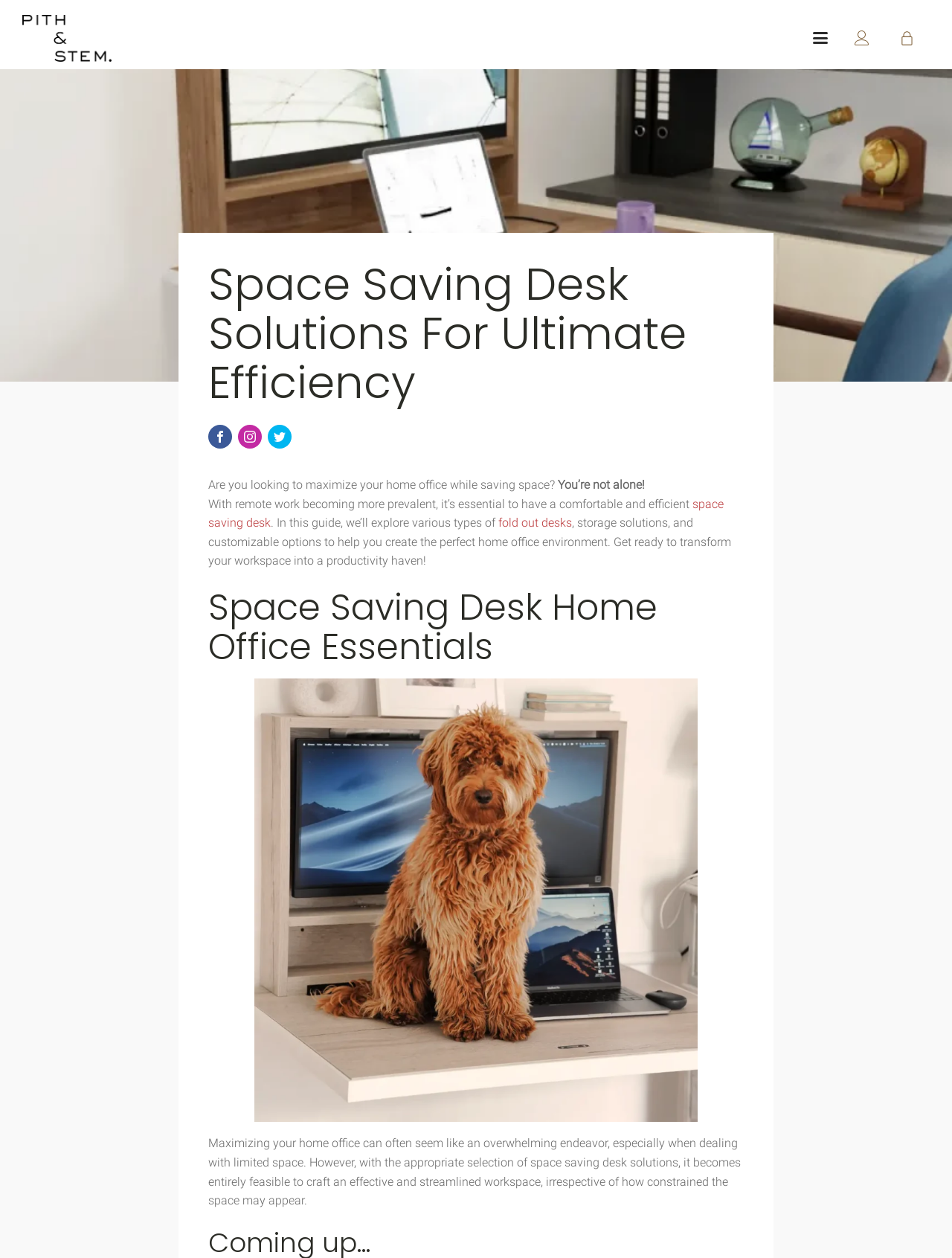What is the purpose of a space saving desk?
Using the visual information from the image, give a one-word or short-phrase answer.

To maximize space